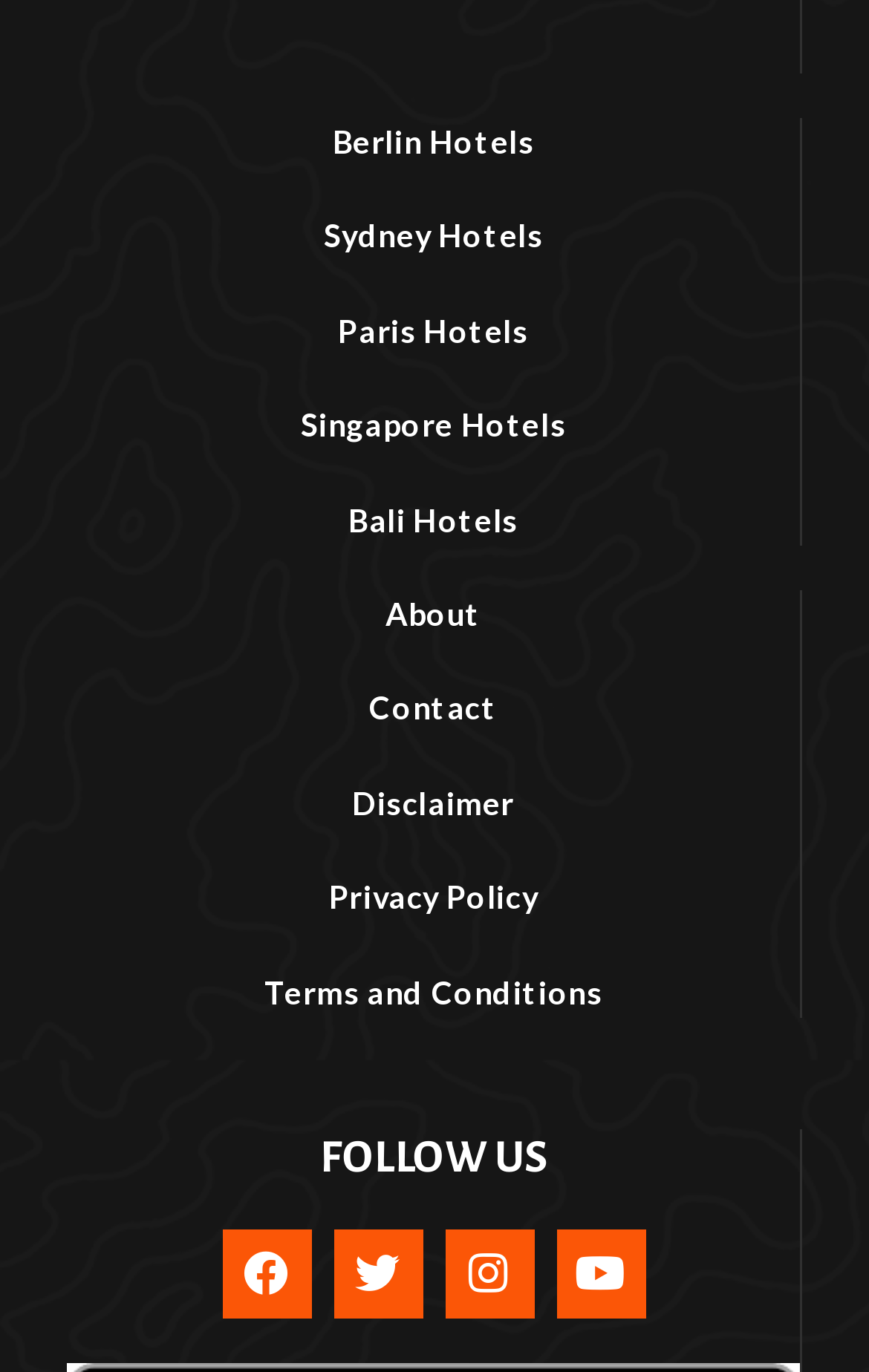Find the bounding box coordinates for the area that should be clicked to accomplish the instruction: "Search for Berlin hotels".

[0.077, 0.086, 0.921, 0.123]